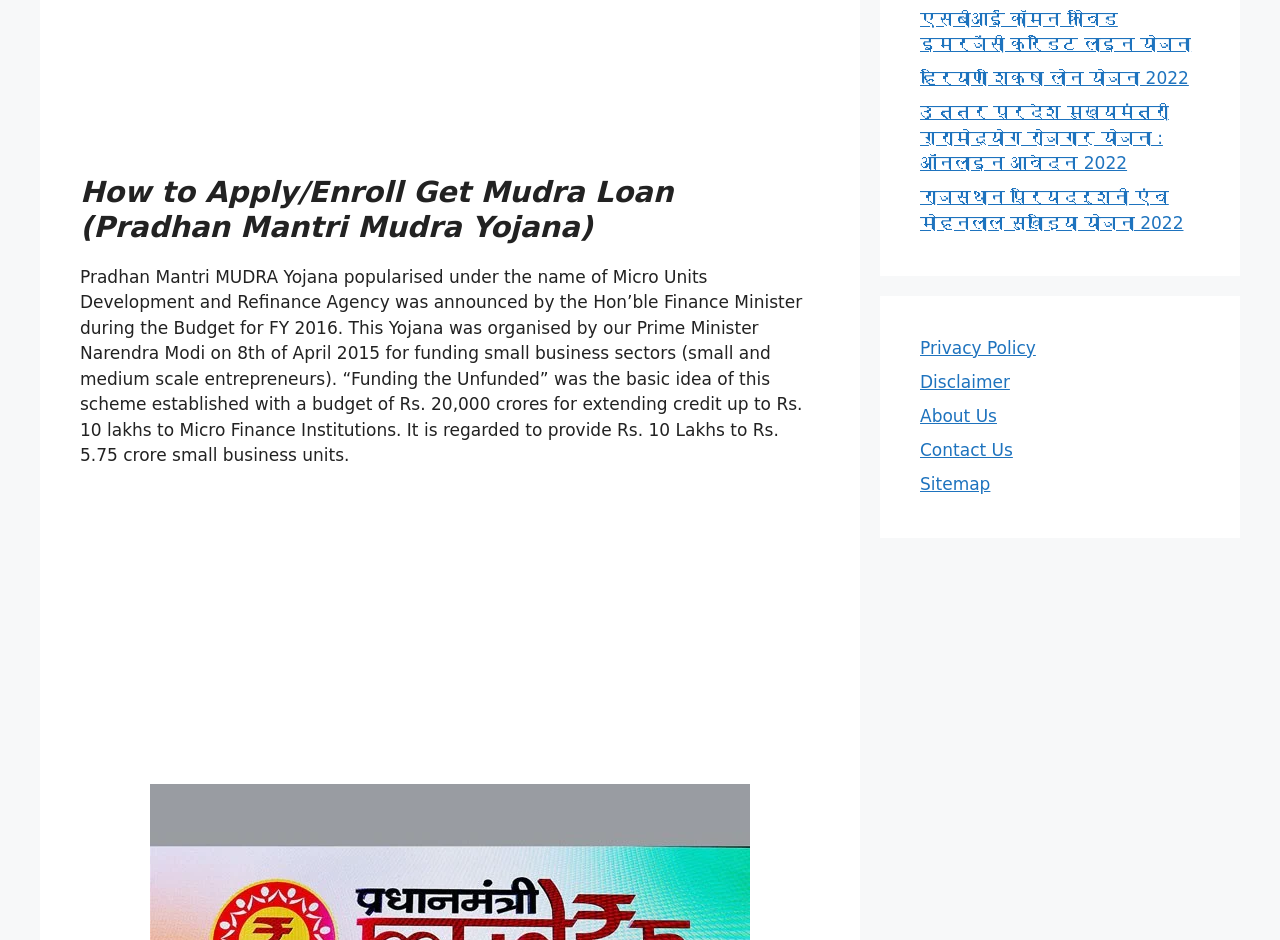Given the description of the UI element: "Sitemap", predict the bounding box coordinates in the form of [left, top, right, bottom], with each value being a float between 0 and 1.

[0.719, 0.504, 0.774, 0.526]